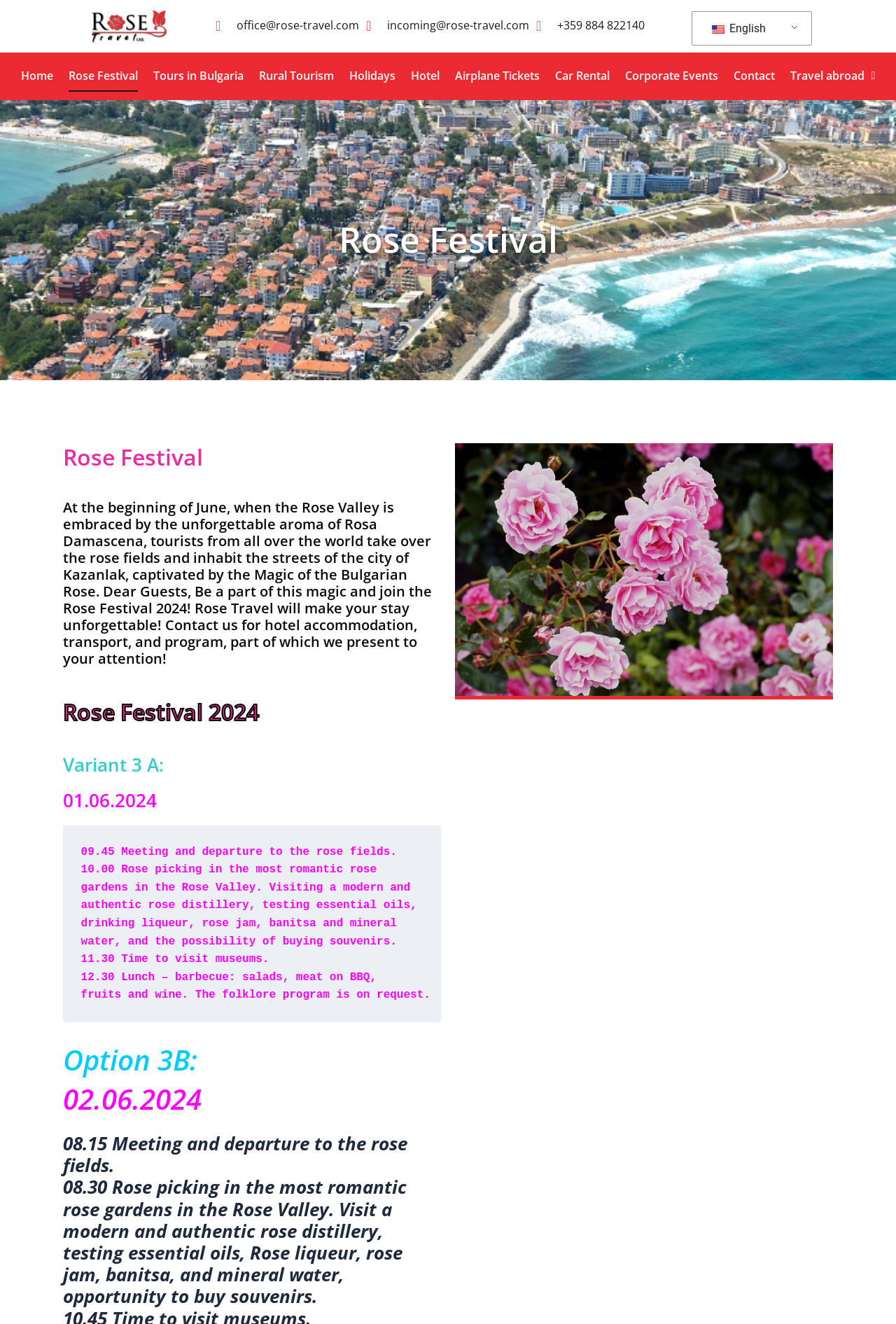What activity is scheduled for 10.00 on the first day of the Rose Festival?
From the image, respond using a single word or phrase.

Rose picking